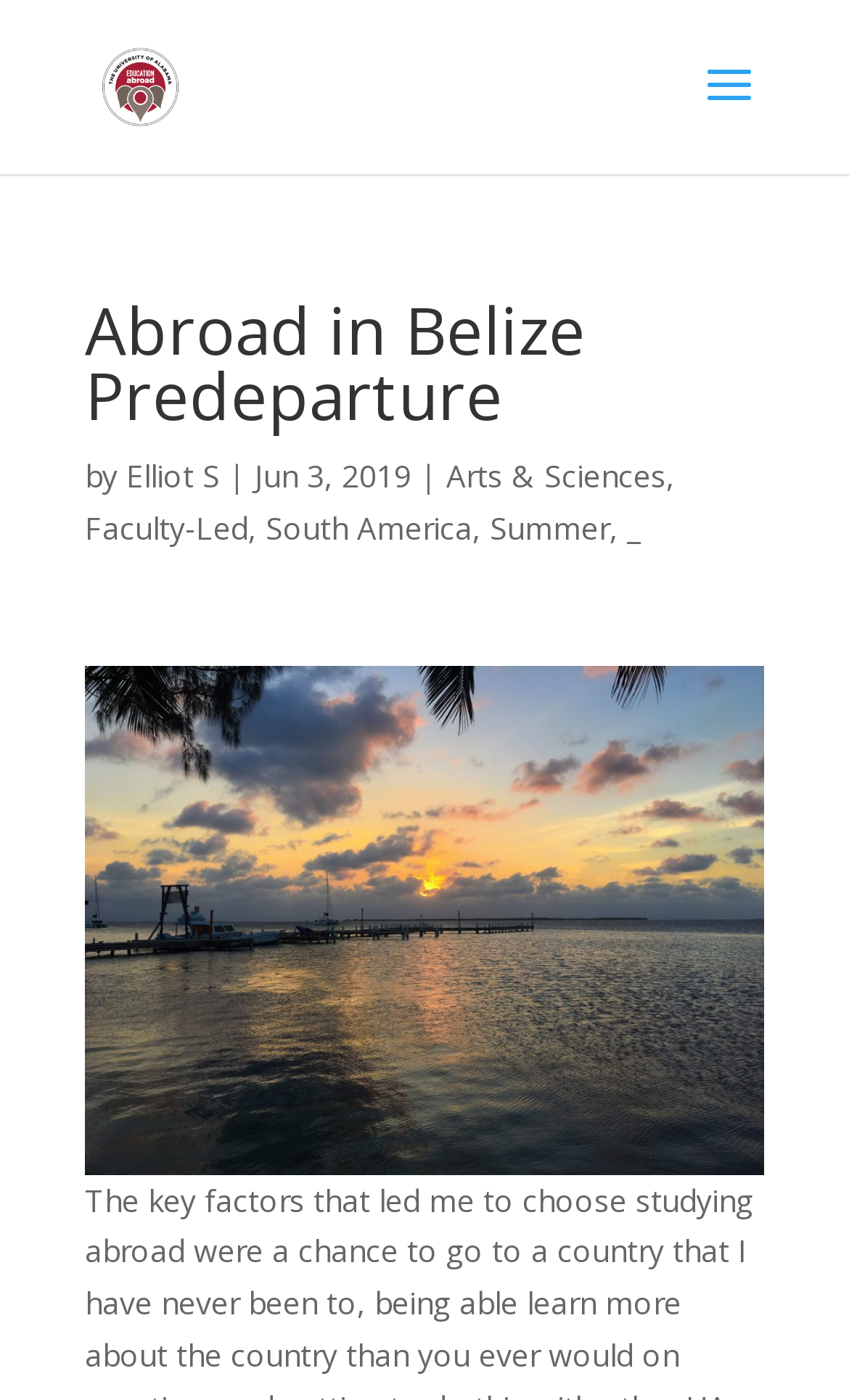Predict the bounding box for the UI component with the following description: "alt="Celebrity Phone Numbers"".

None